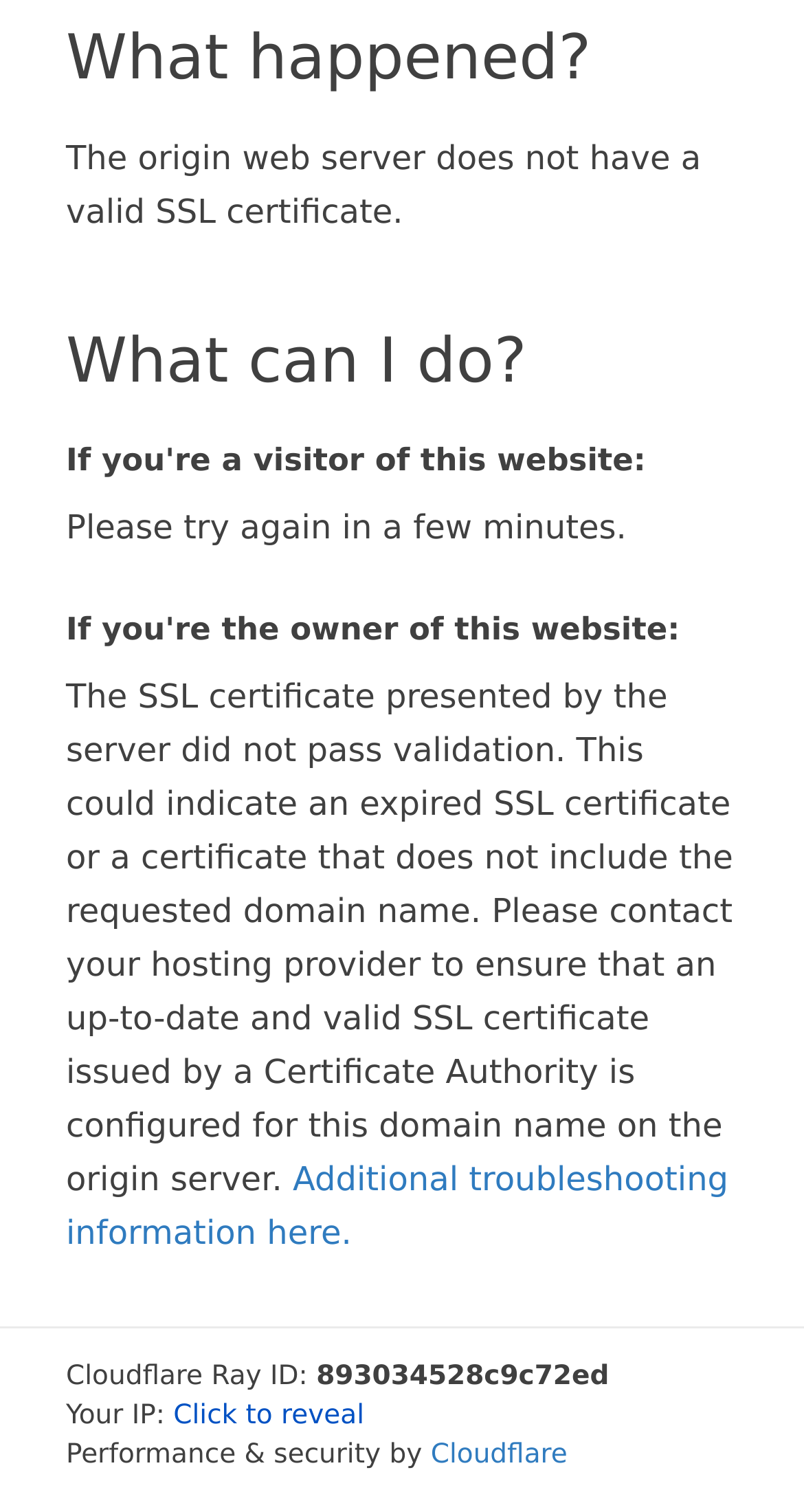Look at the image and write a detailed answer to the question: 
What can visitors of the website do to resolve the issue?

Visitors of the website can try again later to access the website, as indicated by the StaticText element 'Please try again in a few minutes.' This suggests that the issue may be temporary and may be resolved by trying again later.